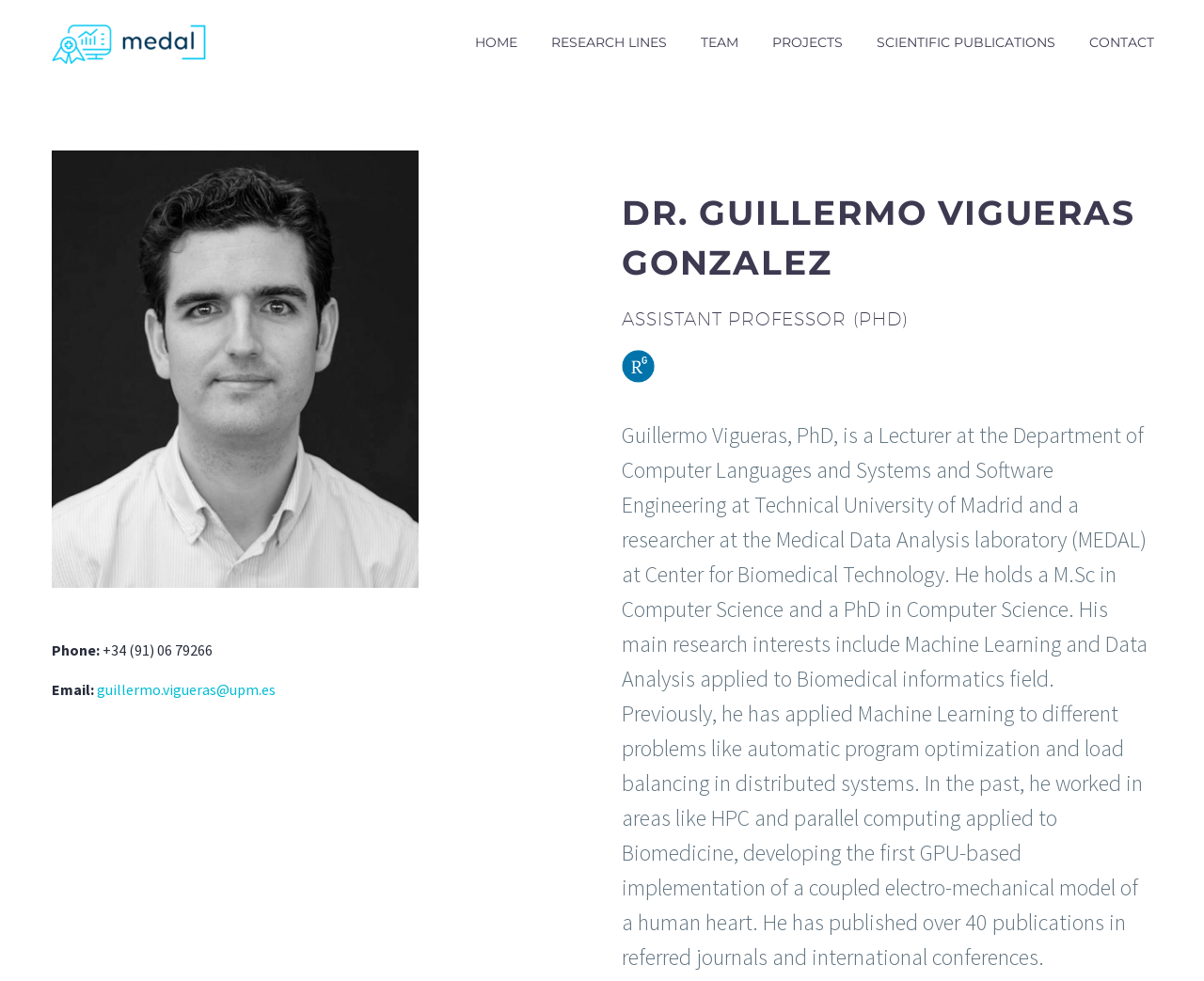Highlight the bounding box of the UI element that corresponds to this description: "Scientific Publications".

[0.716, 0.032, 0.888, 0.056]